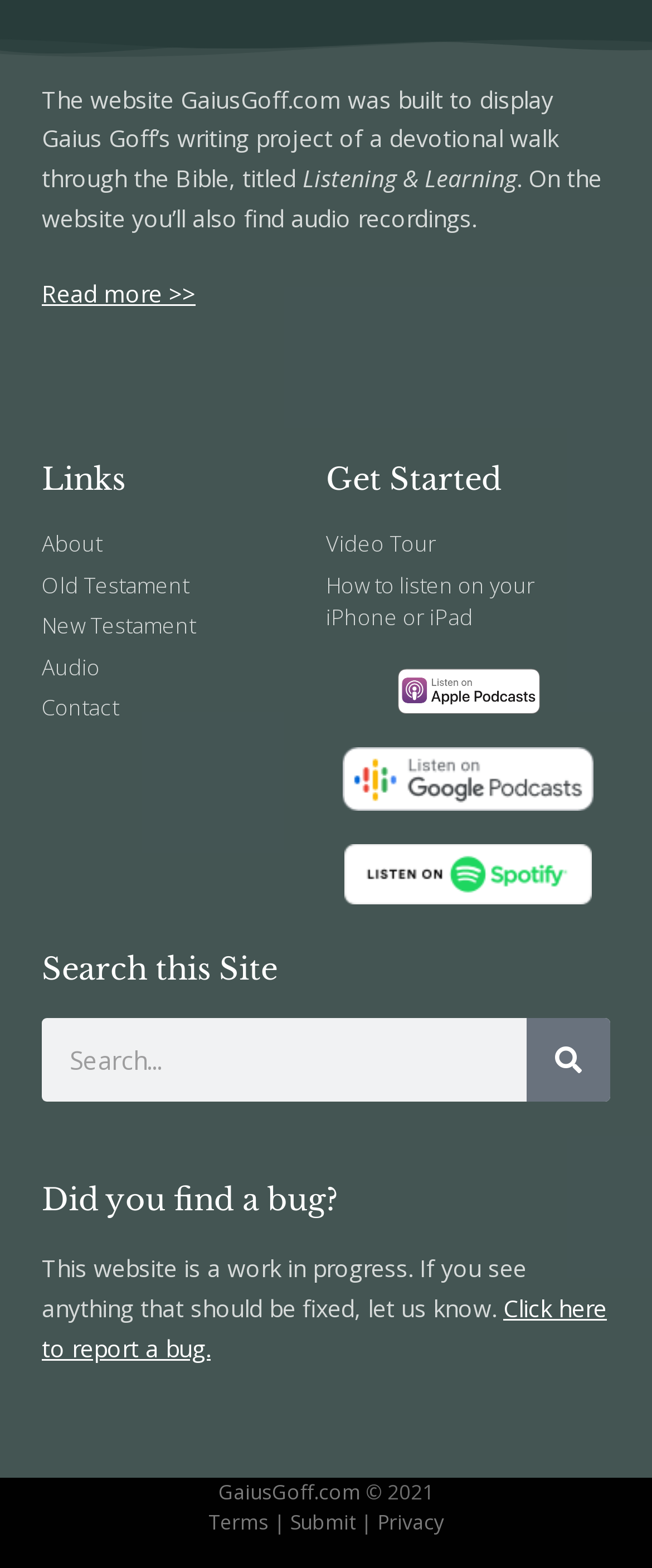Highlight the bounding box coordinates of the region I should click on to meet the following instruction: "Go to the About page".

[0.064, 0.337, 0.5, 0.358]